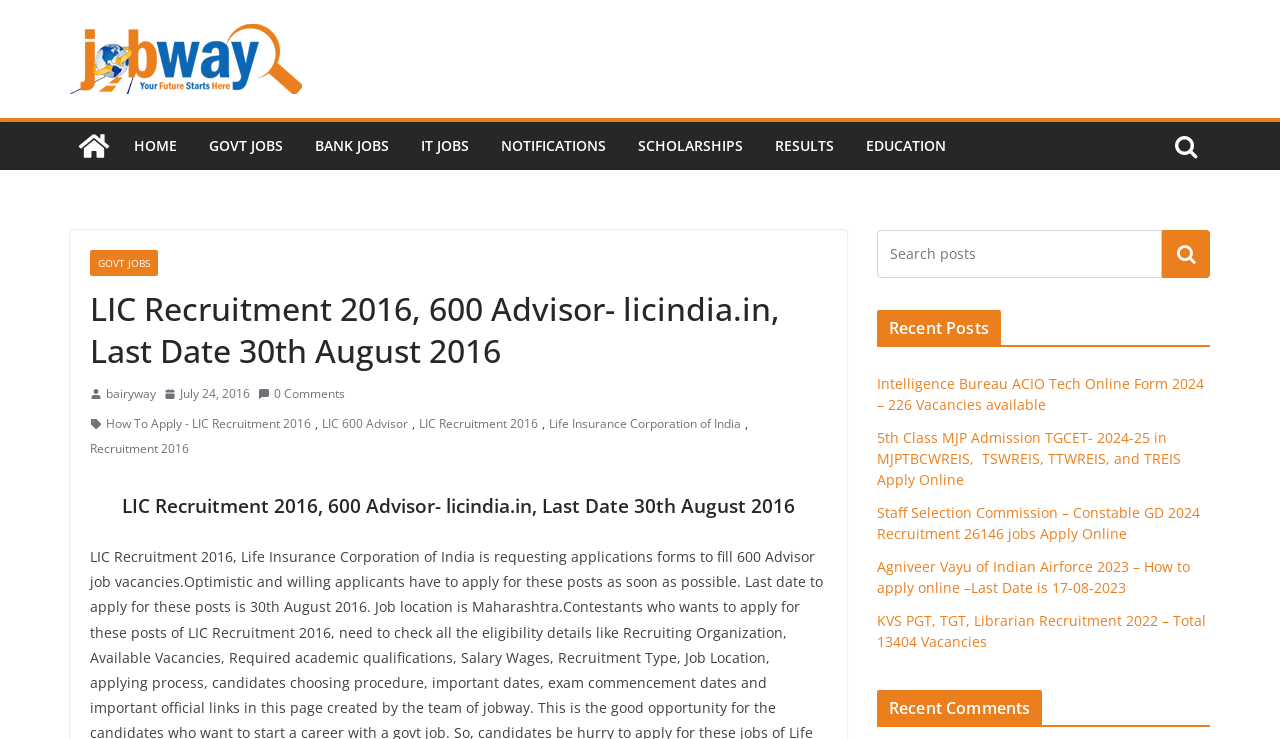Craft a detailed narrative of the webpage's structure and content.

The webpage is about LIC Recruitment 2016, specifically for 600 advisors at Life Insurance Corporation of India. At the top left, there is a logo and a link to "Jobway". Below it, there are several links to different categories, including "HOME", "GOVT JOBS", "BANK JOBS", "IT JOBS", "NOTIFICATIONS", "SCHOLARSHIPS", "RESULTS", and "EDUCATION". 

The main content of the webpage is a job posting with a heading that matches the meta description. Below the heading, there is an image, followed by links to "bairyway" and the date "July 24, 2016". There are also links to "0 Comments" and "How To Apply - LIC Recruitment 2016". 

The job posting details are listed, including "LIC 600 Advisor", "LIC Recruitment 2016", and "Life Insurance Corporation of India". There is another heading that repeats the job title and details. 

On the right side of the webpage, there is a search bar with a search button. Below it, there is a section titled "Recent Posts" that lists several job postings, including "Intelligence Bureau ACIO Tech Online Form 2024", "5th Class MJP Admission TGCET- 2024-25", "Staff Selection Commission – Constable GD 2024 Recruitment", "Agniveer Vayu of Indian Airforce 2023", and "KVS PGT, TGT, Librarian Recruitment 2022". 

At the bottom right, there is a section titled "Recent Comments".